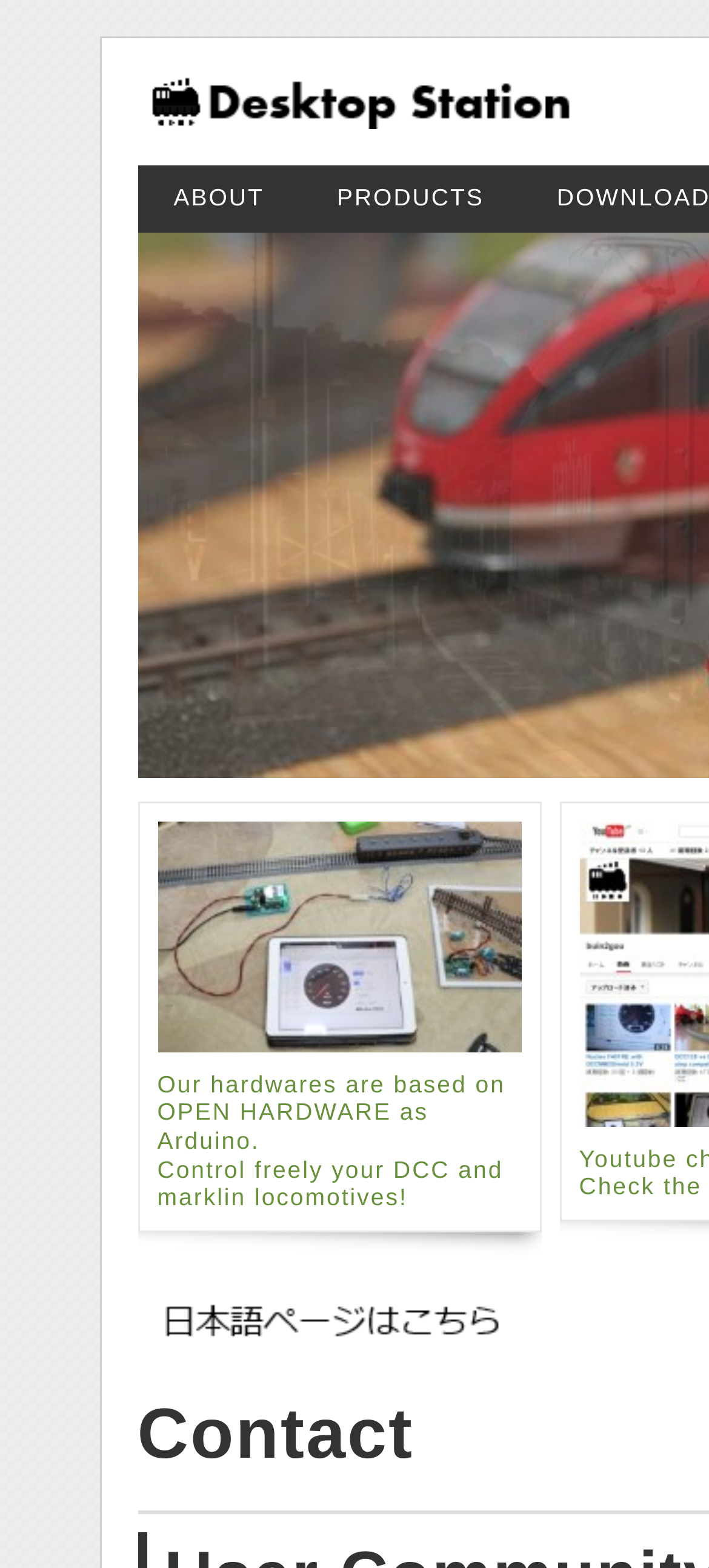Provide a brief response to the question using a single word or phrase: 
What is the basis of the hardware used in the products?

Arduino